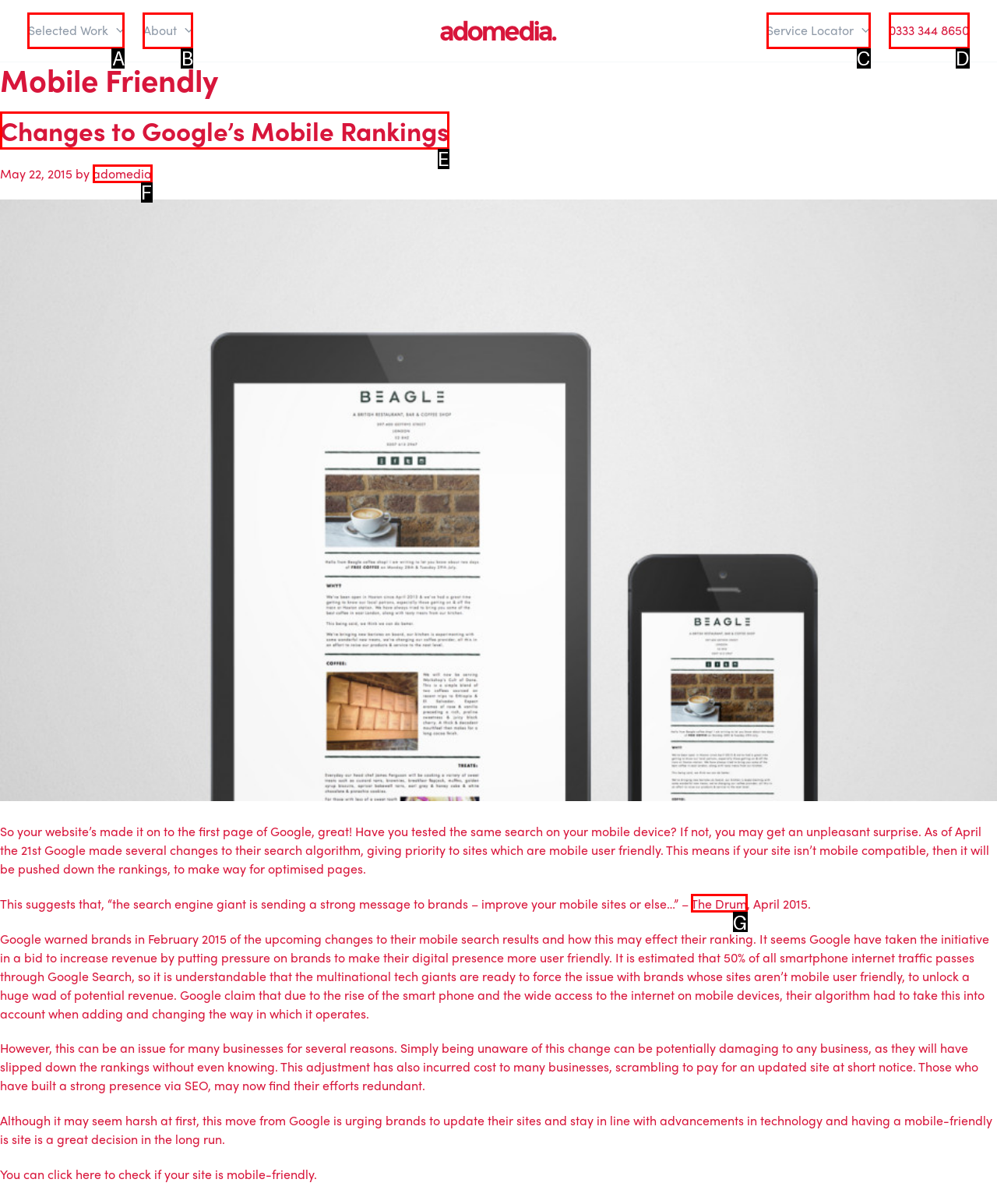Identify which HTML element matches the description: 0333 344 8650
Provide your answer in the form of the letter of the correct option from the listed choices.

D